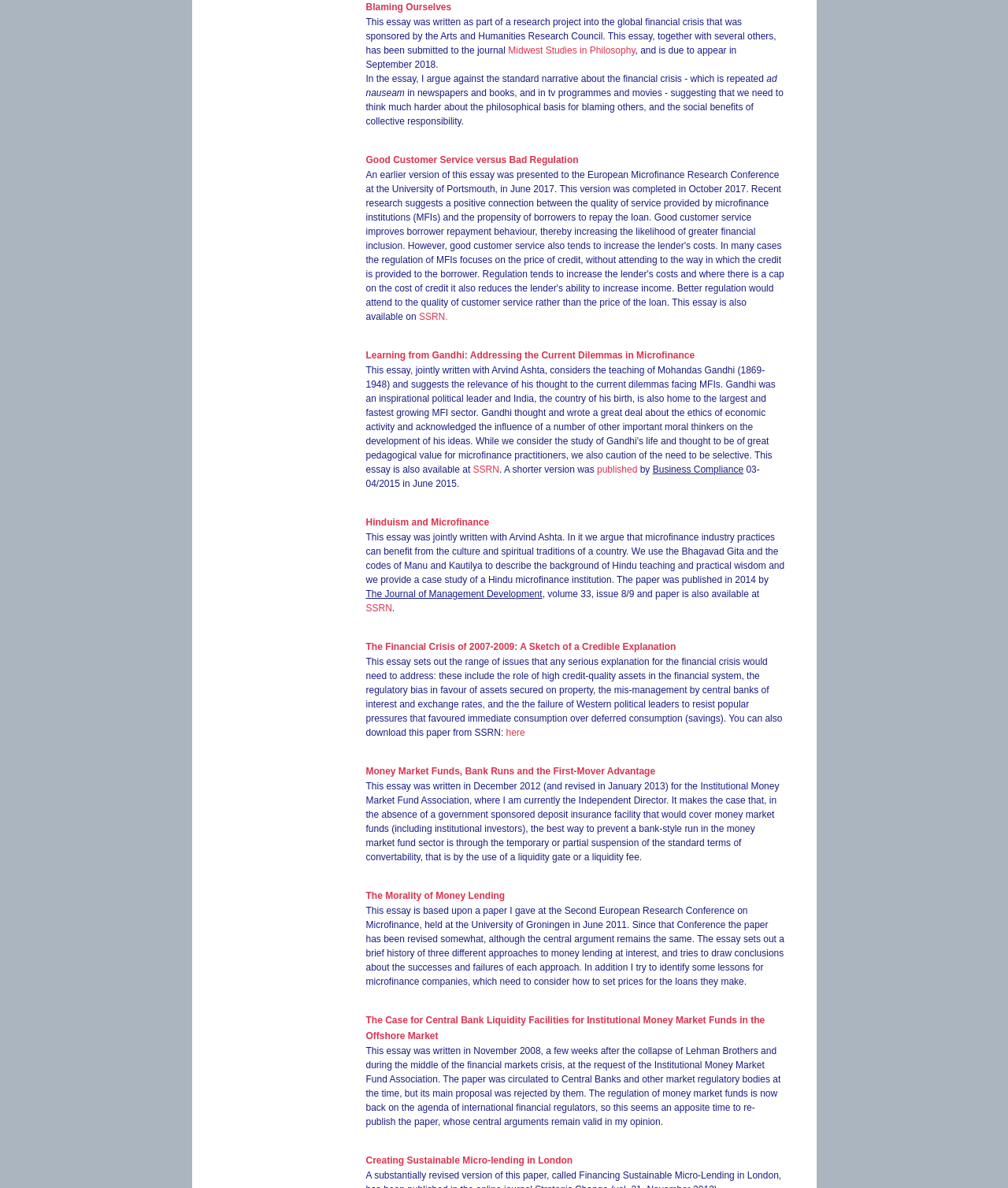Please provide the bounding box coordinate of the region that matches the element description: Graveley Falls. Coordinates should be in the format (top-left x, top-left y, bottom-right x, bottom-right y) and all values should be between 0 and 1.

None